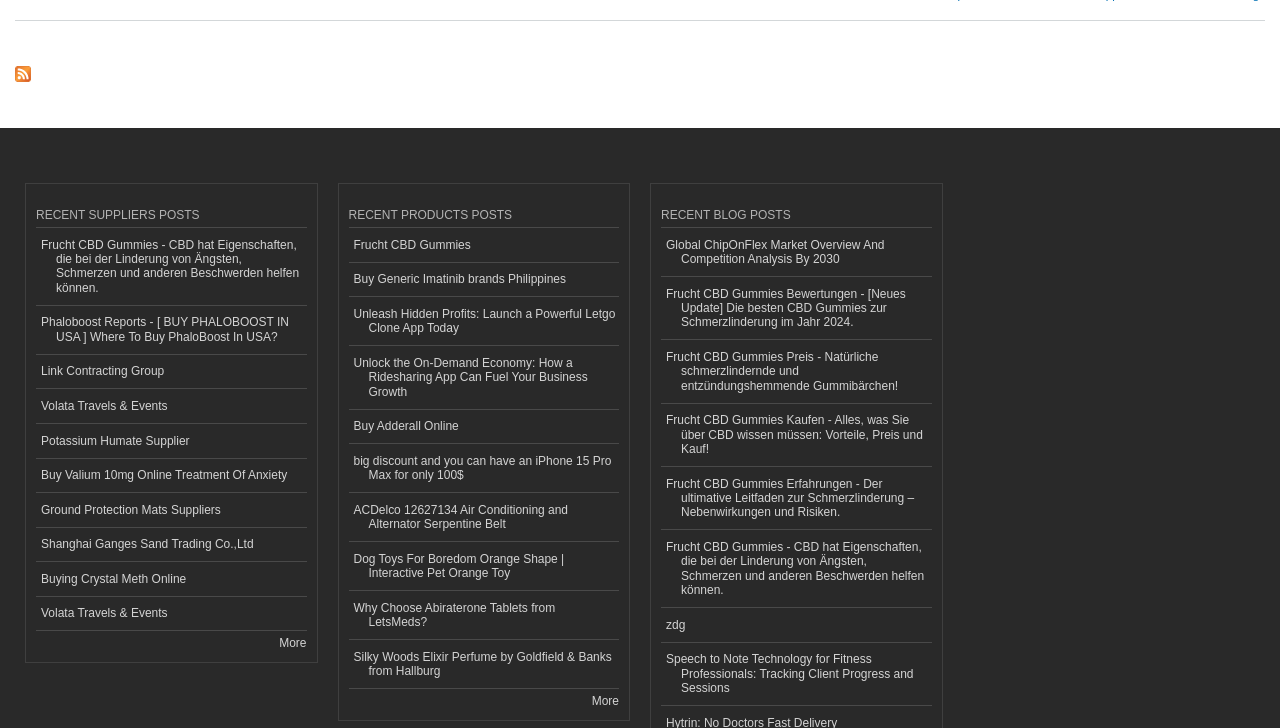Reply to the question with a single word or phrase:
How many links are there under 'RECENT BLOG POSTS'?

7